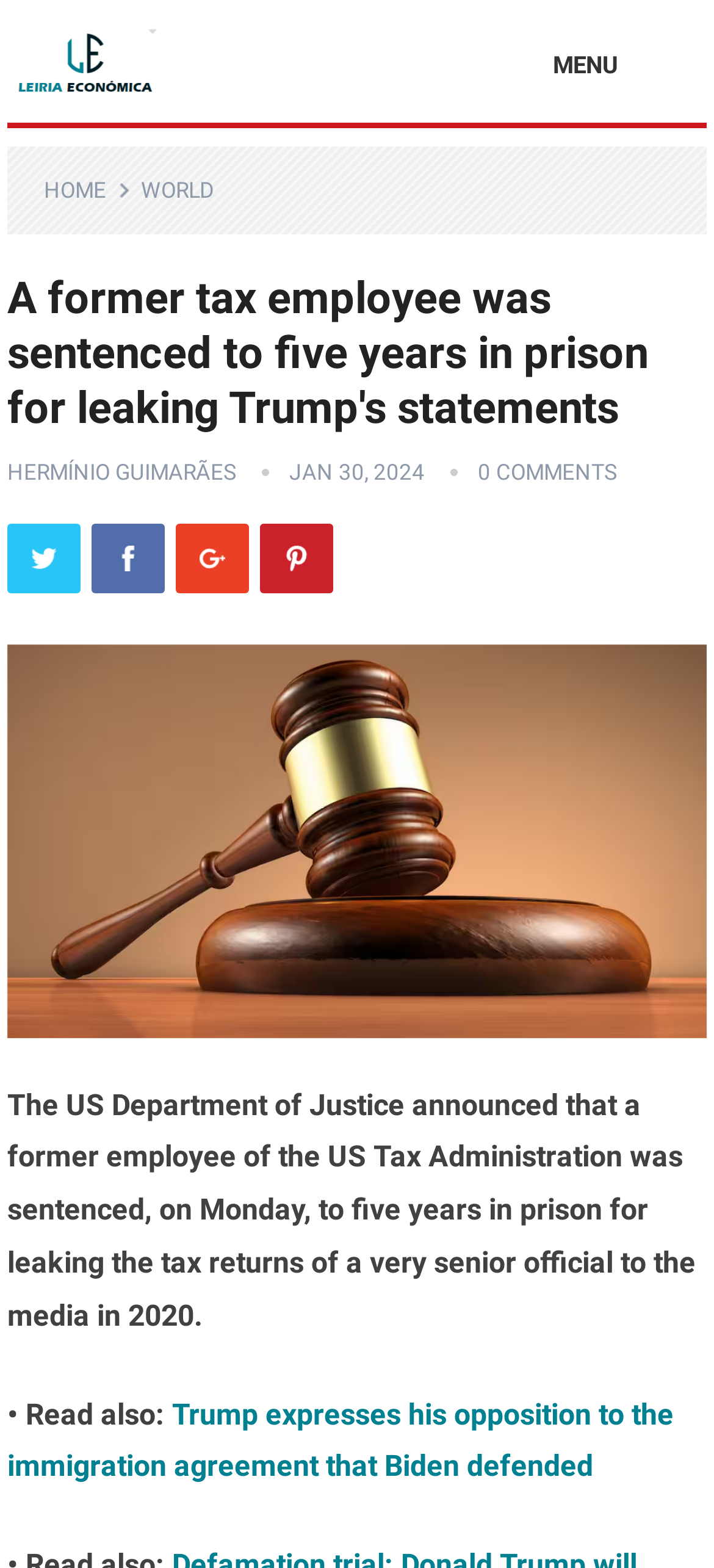Locate the bounding box coordinates of the region to be clicked to comply with the following instruction: "Click on Twitter". The coordinates must be four float numbers between 0 and 1, in the form [left, top, right, bottom].

[0.01, 0.334, 0.113, 0.379]